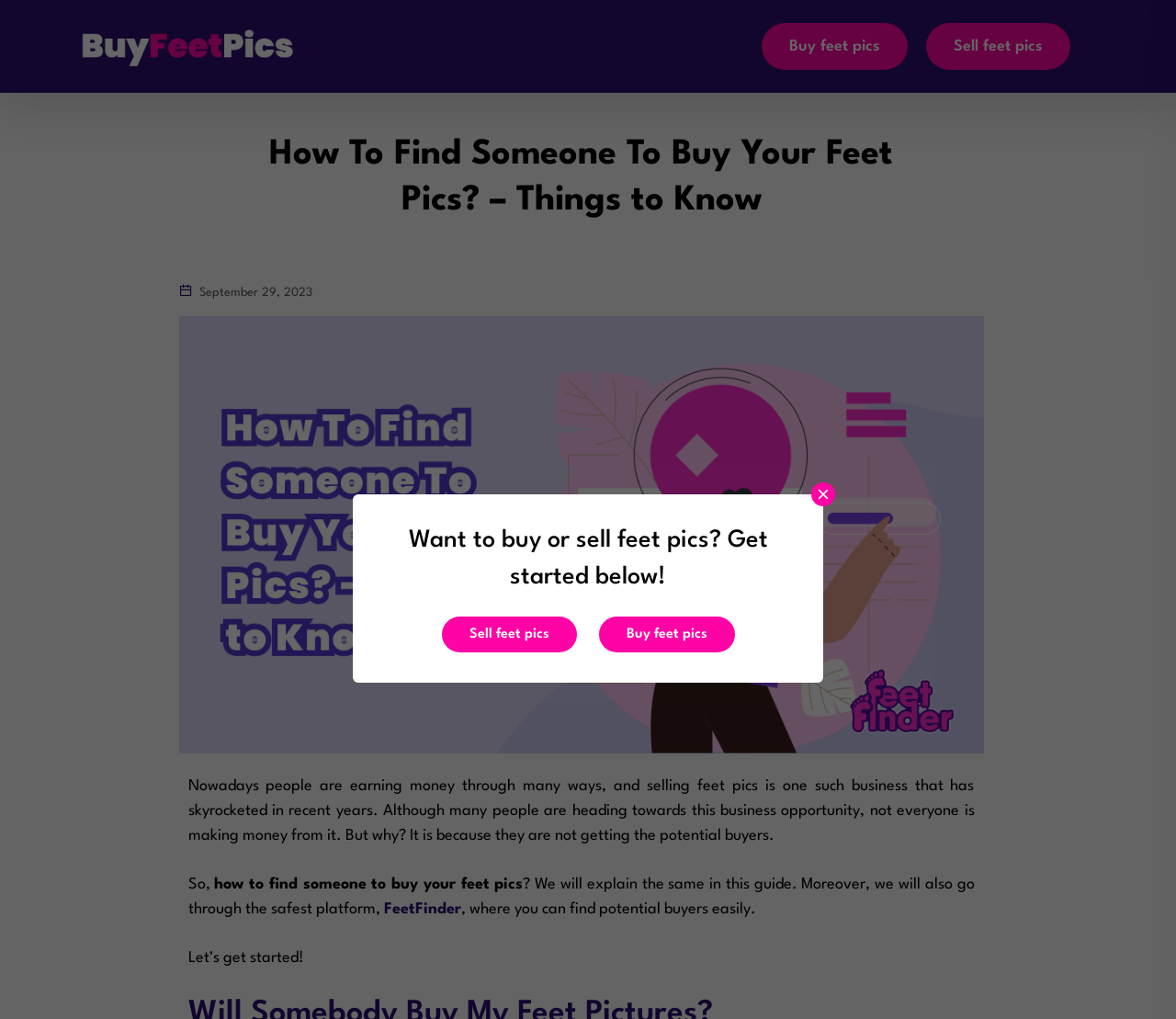Determine the bounding box coordinates (top-left x, top-left y, bottom-right x, bottom-right y) of the UI element described in the following text: FeetFinder

[0.326, 0.885, 0.392, 0.9]